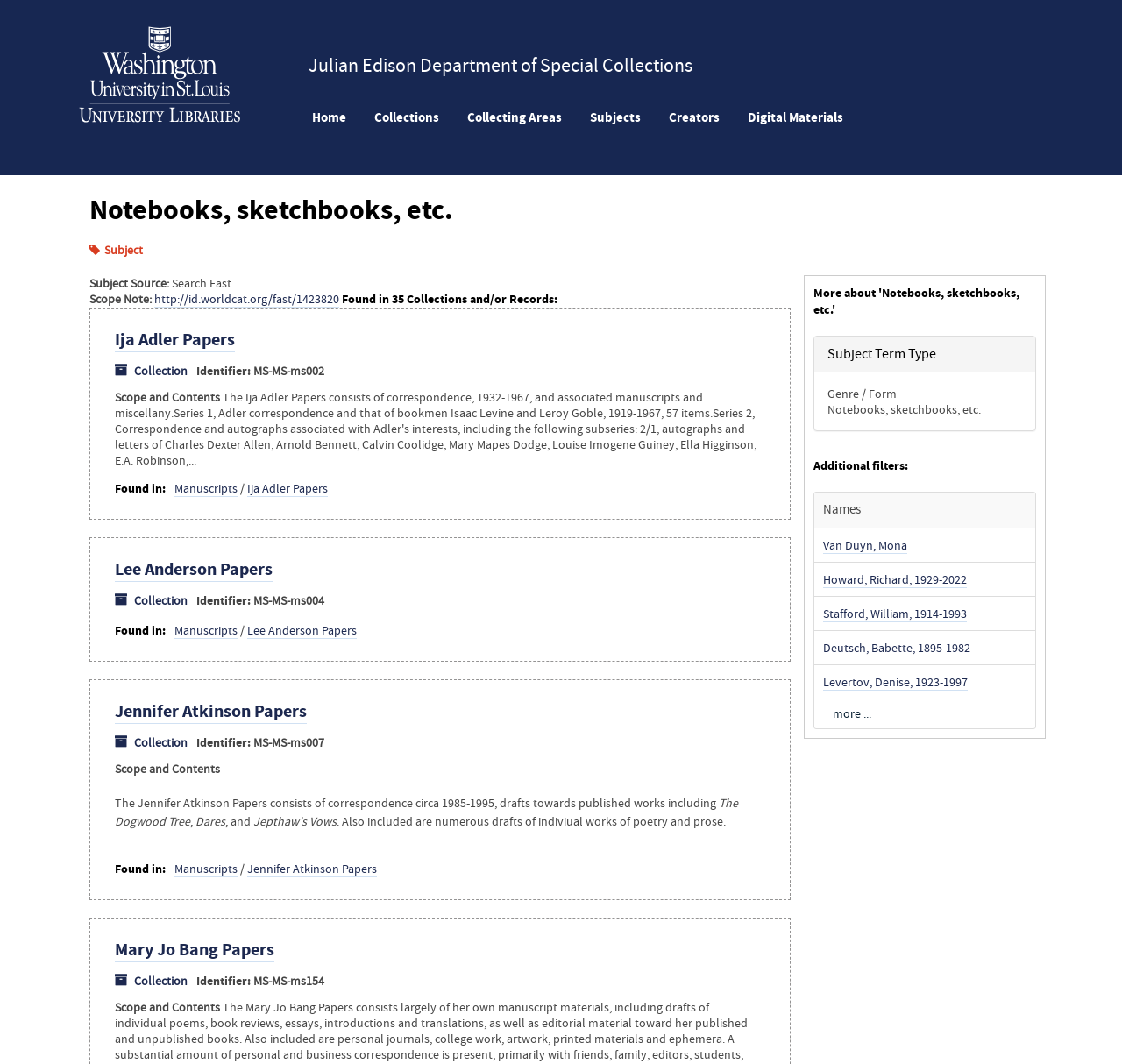Give a comprehensive overview of the webpage, including key elements.

The webpage is about notebooks, sketchbooks, and other related materials from the University Libraries at Washington University in St. Louis. At the top, there is a heading that reads "University Libraries | Washington University in St. Louis" with a link to the same title. Below this, there are several links to different departments and collections, including "Home", "Collections", "Collecting Areas", "Finding Aids Subjects", "Creators", and "Digital Materials".

The main content of the page is divided into sections, each with a heading that describes a specific collection or archive. The first section is titled "Notebooks, sketchbooks, etc." and has a subject source listed as "Search Fast". Below this, there is a scope note and a link to a related resource.

The subsequent sections are each dedicated to a specific collection, including the "Ija Adler Papers", "Lee Anderson Papers", "Jennifer Atkinson Papers", and "Mary Jo Bang Papers". Each of these sections has a heading with a link to the collection, followed by information about the collection, including its identifier, scope and contents, and found in information. There are also links to related resources, such as manuscripts and other collections.

On the right side of the page, there is a section titled "Subject Term Type" with a link to the same title. Below this, there is a description list with terms such as "Genre / Form" and "Notebooks, sketchbooks, etc.". There is also an "Additional filters" section with links to names such as "Van Duyn, Mona", "Howard, Richard, 1929-2022", "Stafford, William, 1914-1993", and "Deutsch, Babette, 1895-1982".